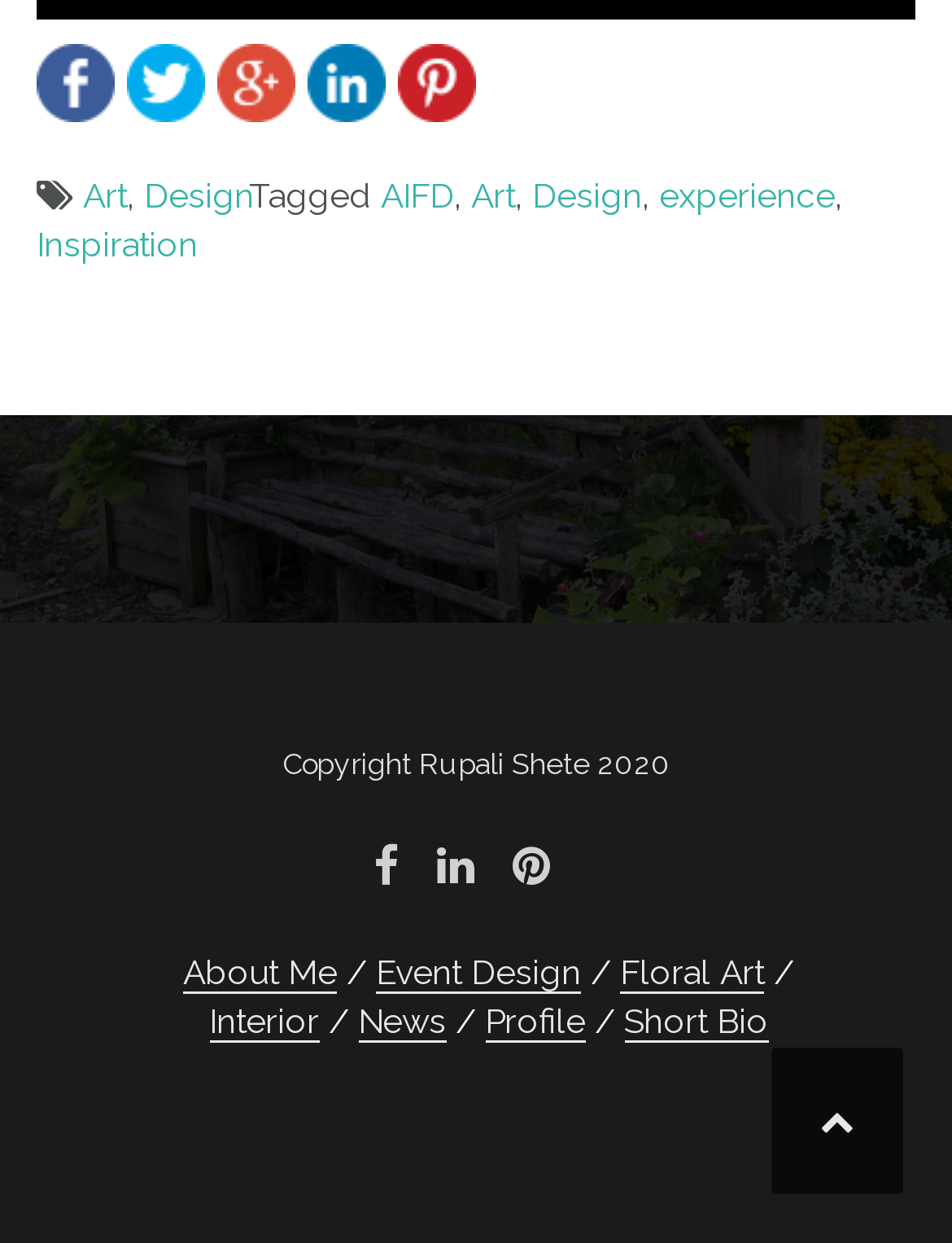What is the copyright information on the webpage?
Please analyze the image and answer the question with as much detail as possible.

I looked for the copyright information on the webpage and found a static text element with the content 'Copyright Rupali Shete 2020'.